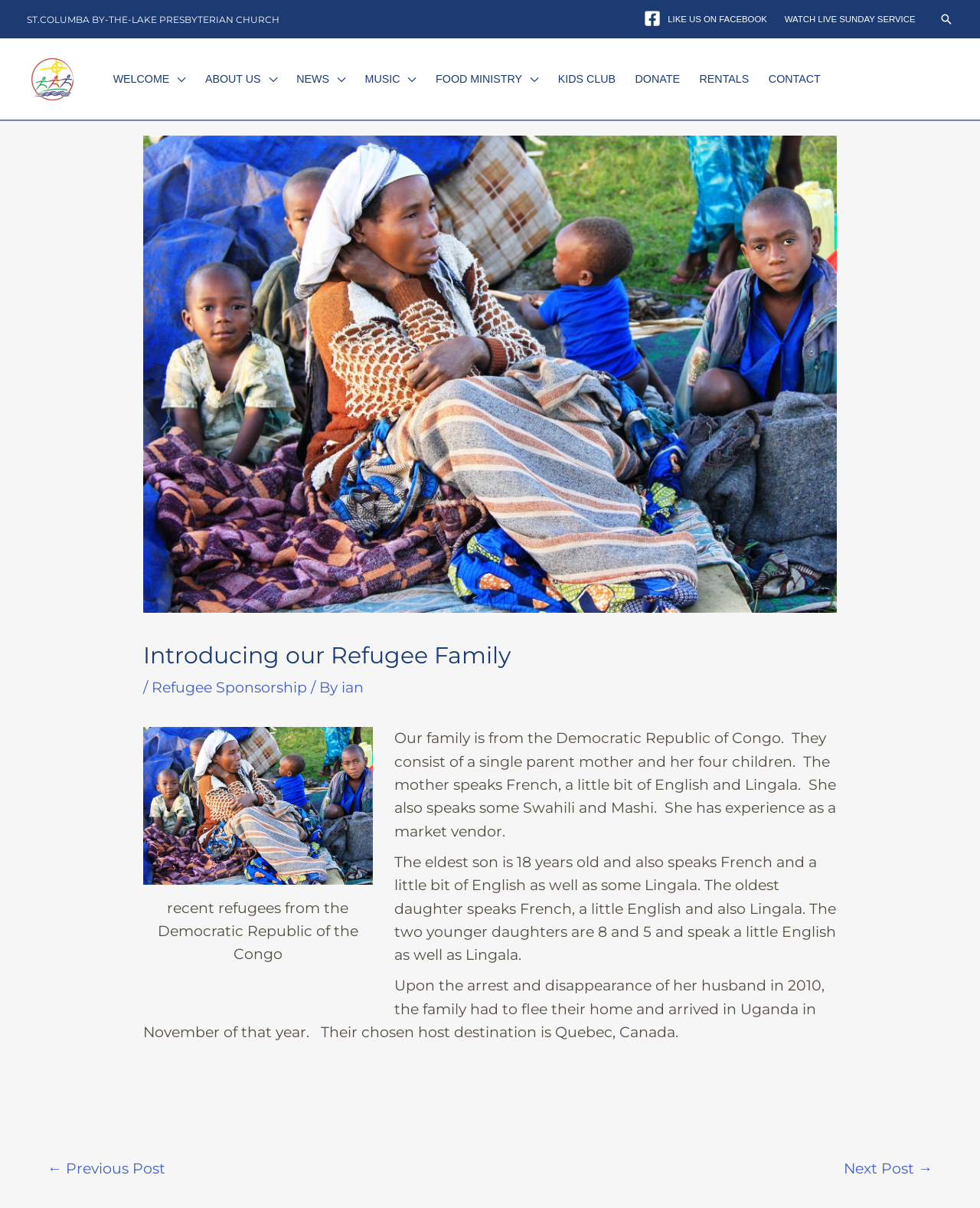Pinpoint the bounding box coordinates of the element that must be clicked to accomplish the following instruction: "Click the Facebook link". The coordinates should be in the format of four float numbers between 0 and 1, i.e., [left, top, right, bottom].

[0.657, 0.008, 0.674, 0.022]